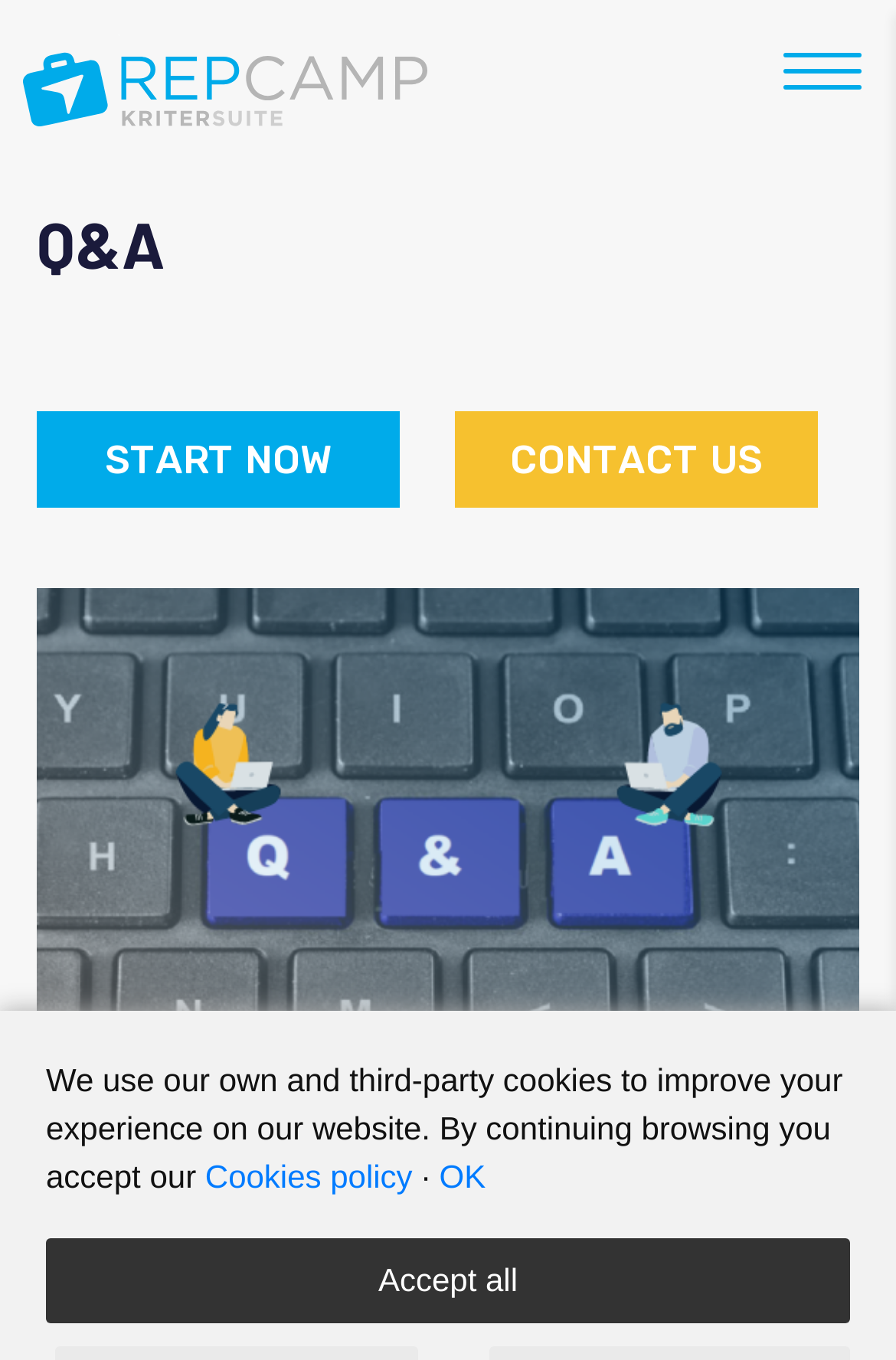What is the purpose of the 'Accept all' button?
Give a one-word or short-phrase answer derived from the screenshot.

To accept cookies